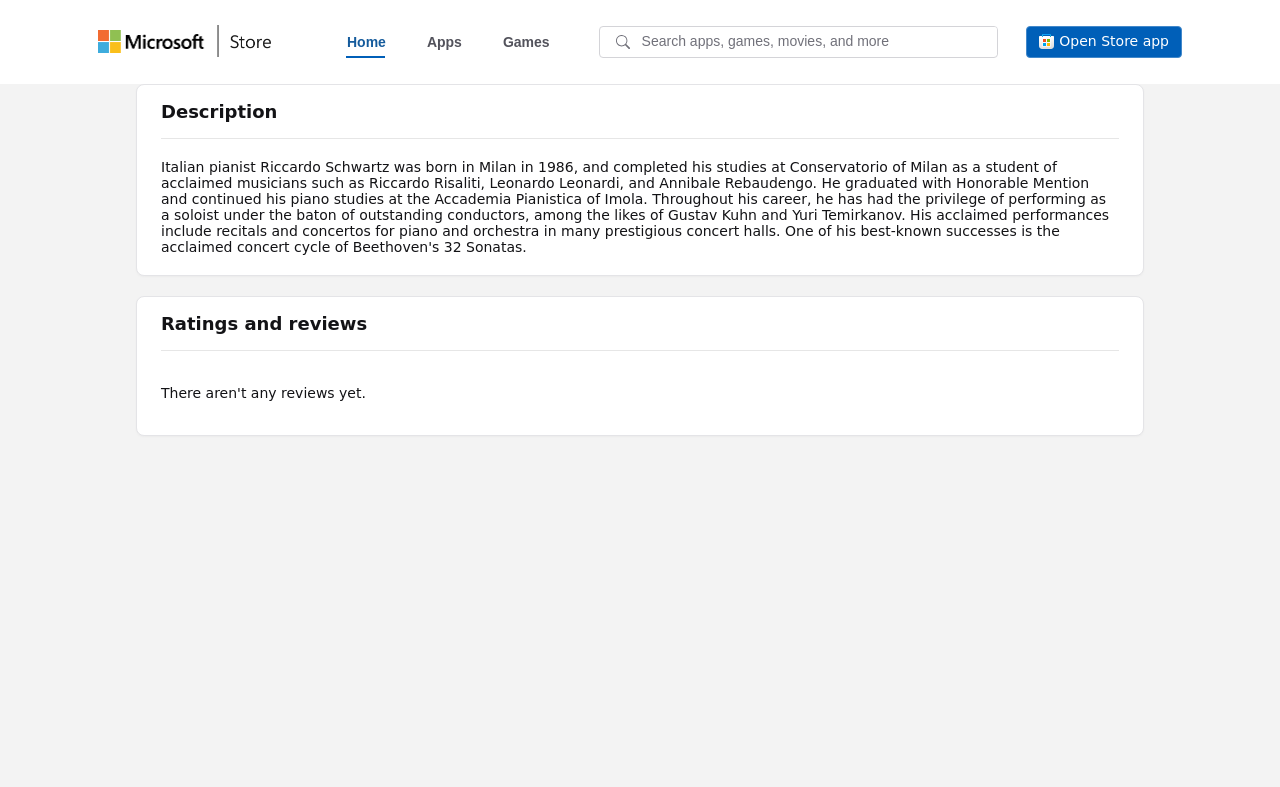What is the purpose of the button at the top? Based on the screenshot, please respond with a single word or phrase.

Skip to main content